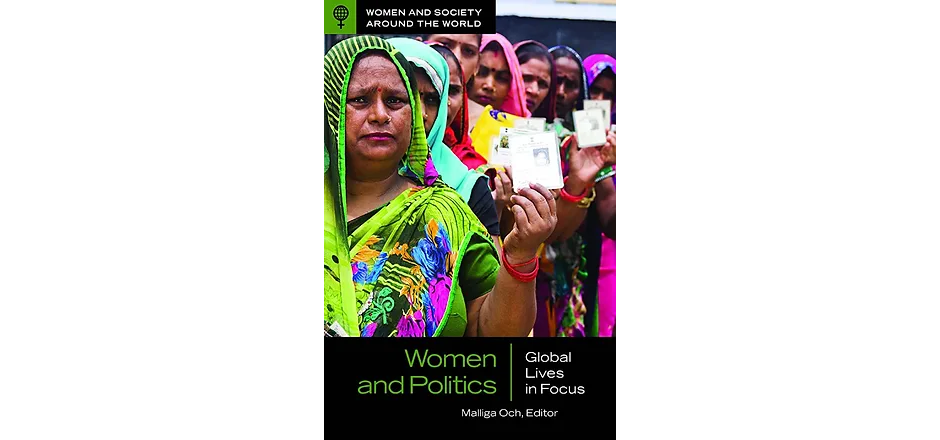Offer a detailed explanation of what is depicted in the image.

The image features a compelling cover of a book titled "Women and Politics: Global Lives in Focus," edited by Malliga Och. The cover prominently showcases a group of women, dressed in vibrant colorful attire, standing in a line and holding up identification cards. The woman in the forefront, adorned with a green and multicolored blouse, looks directly at the viewer, embodying resilience and determination. 

This cover is part of the "Women and Society Around the World" series, indicating a focus on the roles and challenges of women in political landscapes globally. The vibrant colors and expressions of the women suggest themes of empowerment, activism, and participation in democratic processes, reflecting the book's exploration of how women navigate their identities and political ideologies within various societal frameworks. The visual narrative presented here aims to evoke a sense of solidarity and urgency regarding women's involvement in politics.